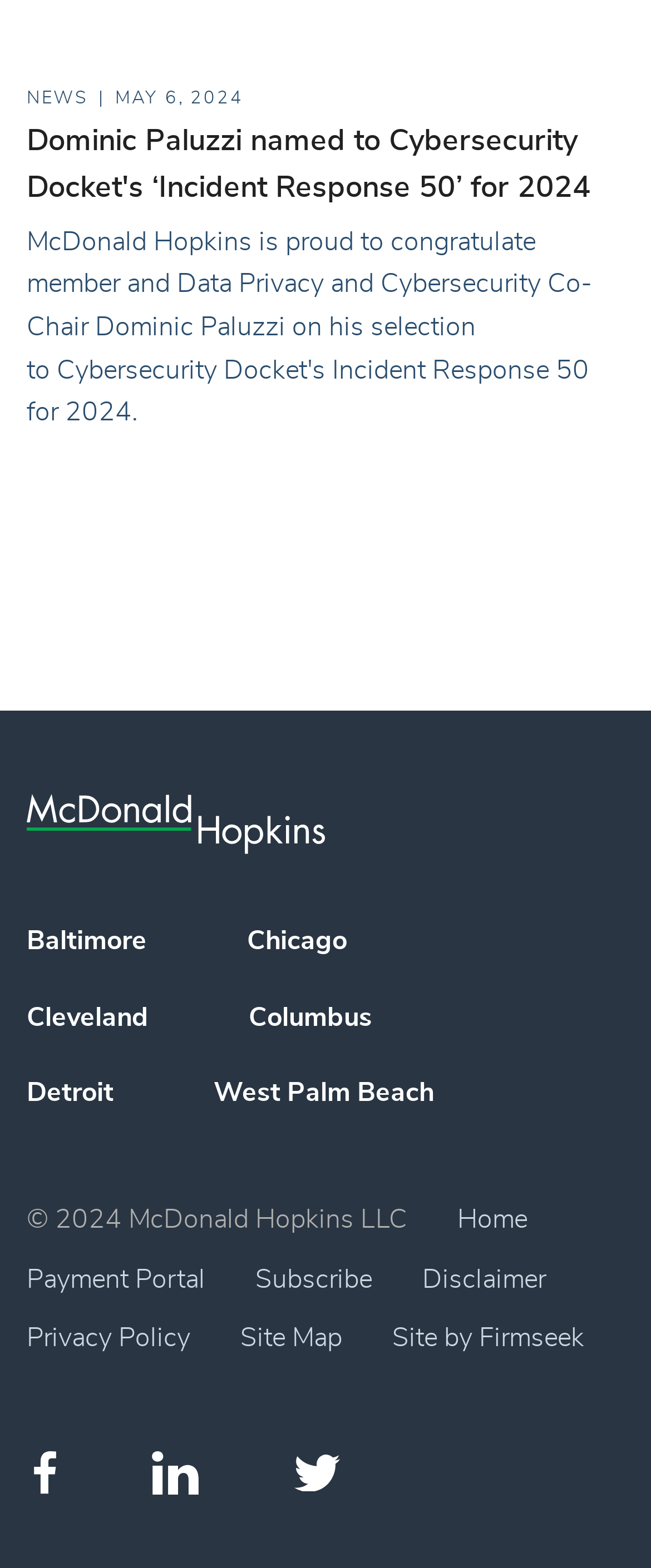Determine the bounding box coordinates of the section I need to click to execute the following instruction: "Follow on Facebook". Provide the coordinates as four float numbers between 0 and 1, i.e., [left, top, right, bottom].

[0.041, 0.922, 0.097, 0.957]